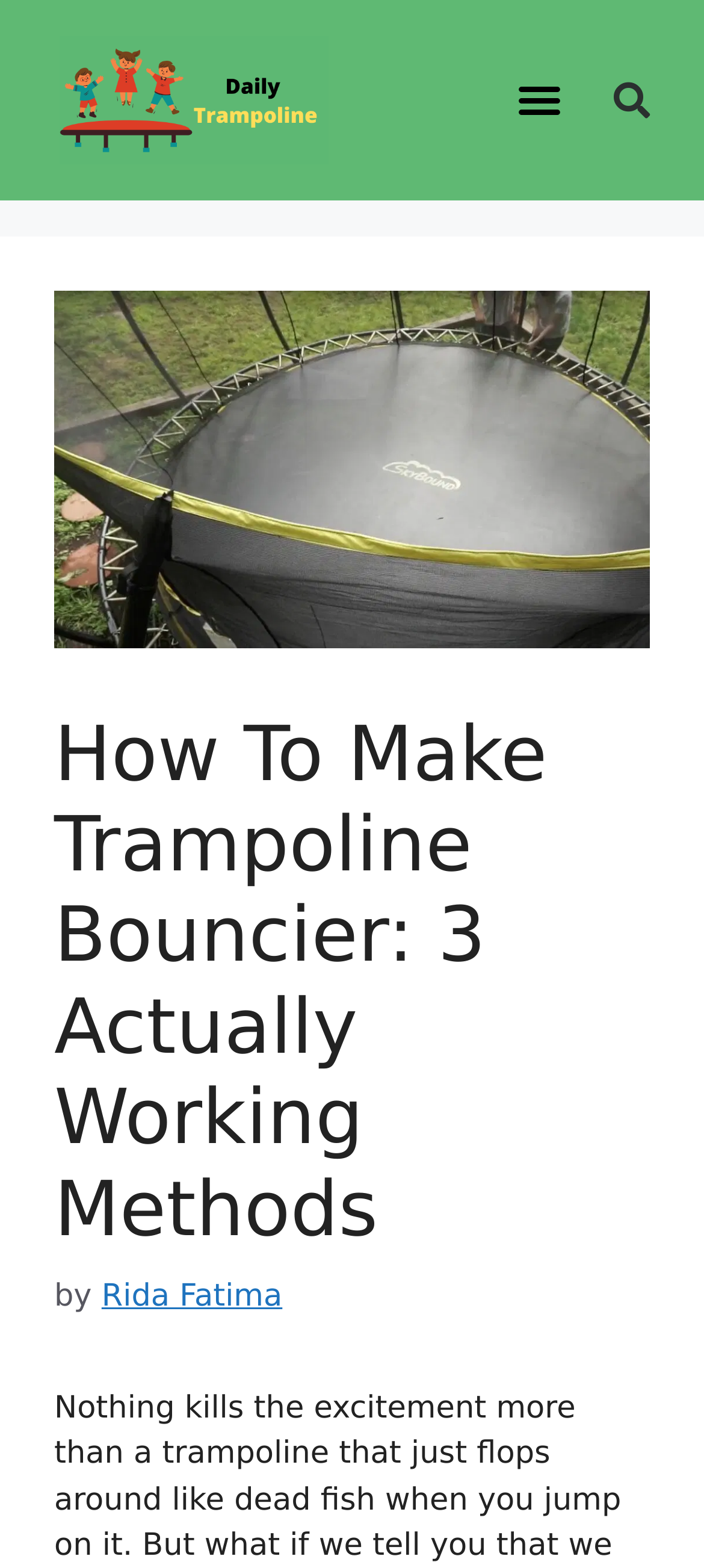What is the author of the article?
Based on the image, provide your answer in one word or phrase.

Rida Fatima